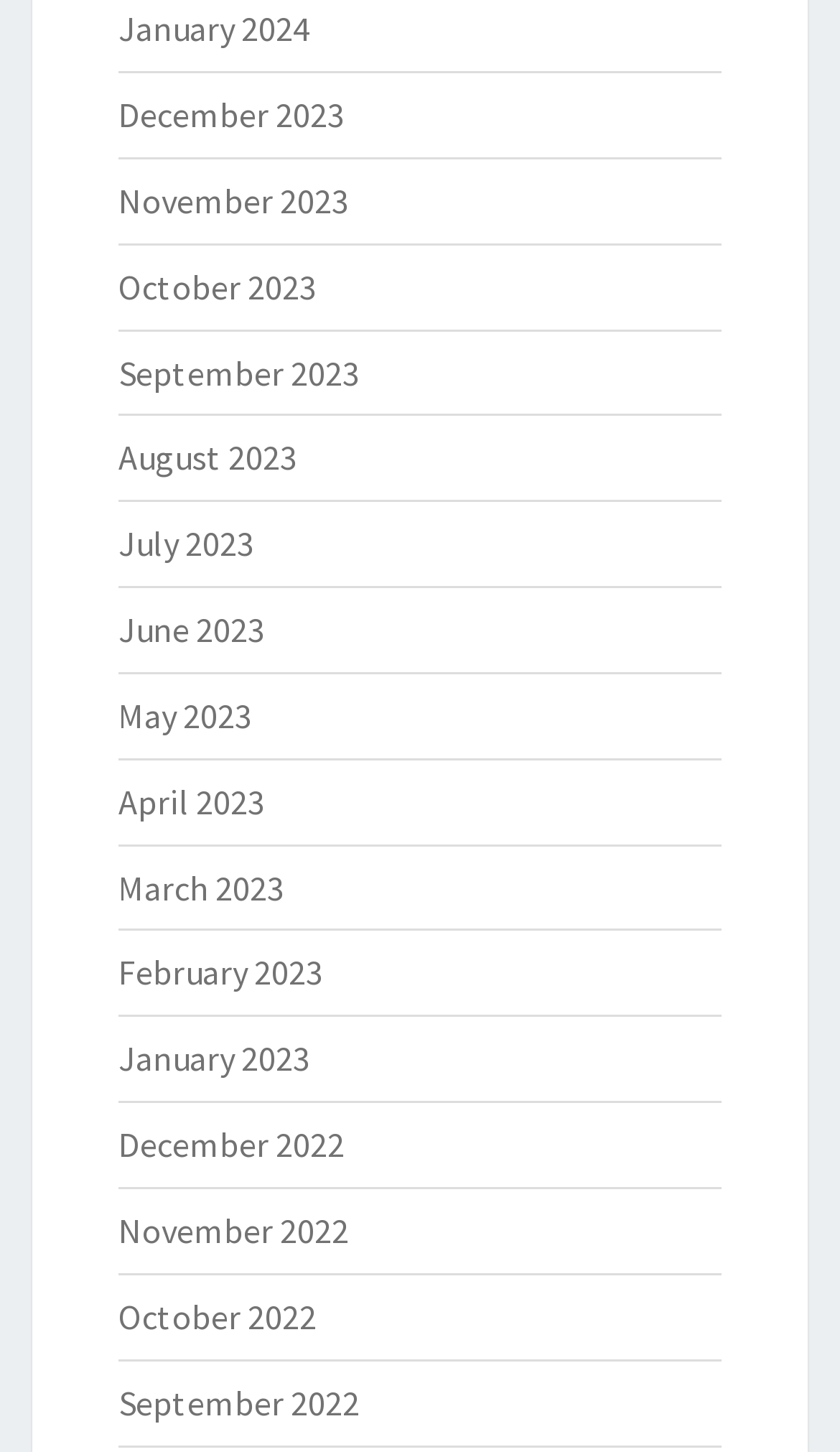How many months are listed in 2023?
Answer with a single word or short phrase according to what you see in the image.

12